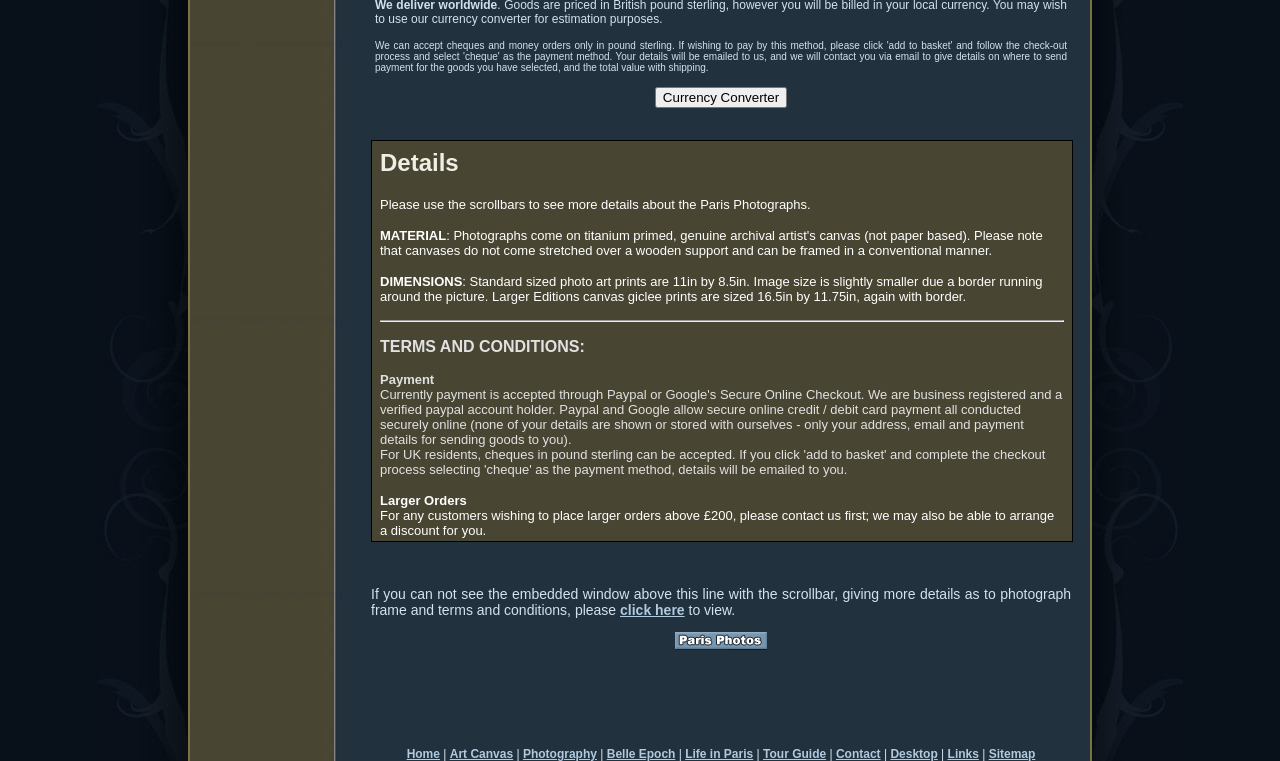Using the format (top-left x, top-left y, bottom-right x, bottom-right y), provide the bounding box coordinates for the described UI element. All values should be floating point numbers between 0 and 1: value="Currency Converter"

[0.512, 0.114, 0.615, 0.142]